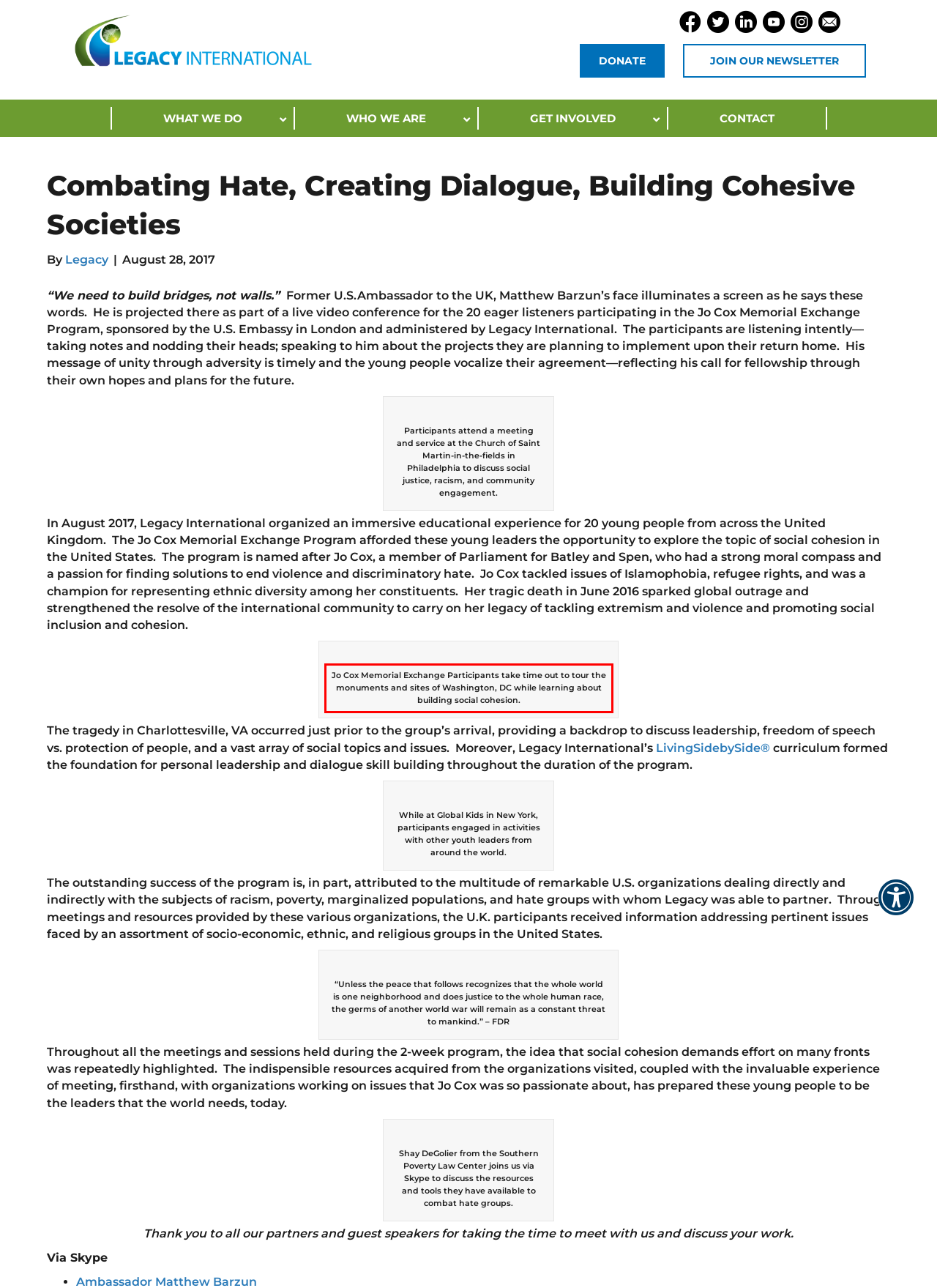Observe the screenshot of the webpage, locate the red bounding box, and extract the text content within it.

Jo Cox Memorial Exchange Participants take time out to tour the monuments and sites of Washington, DC while learning about building social cohesion.